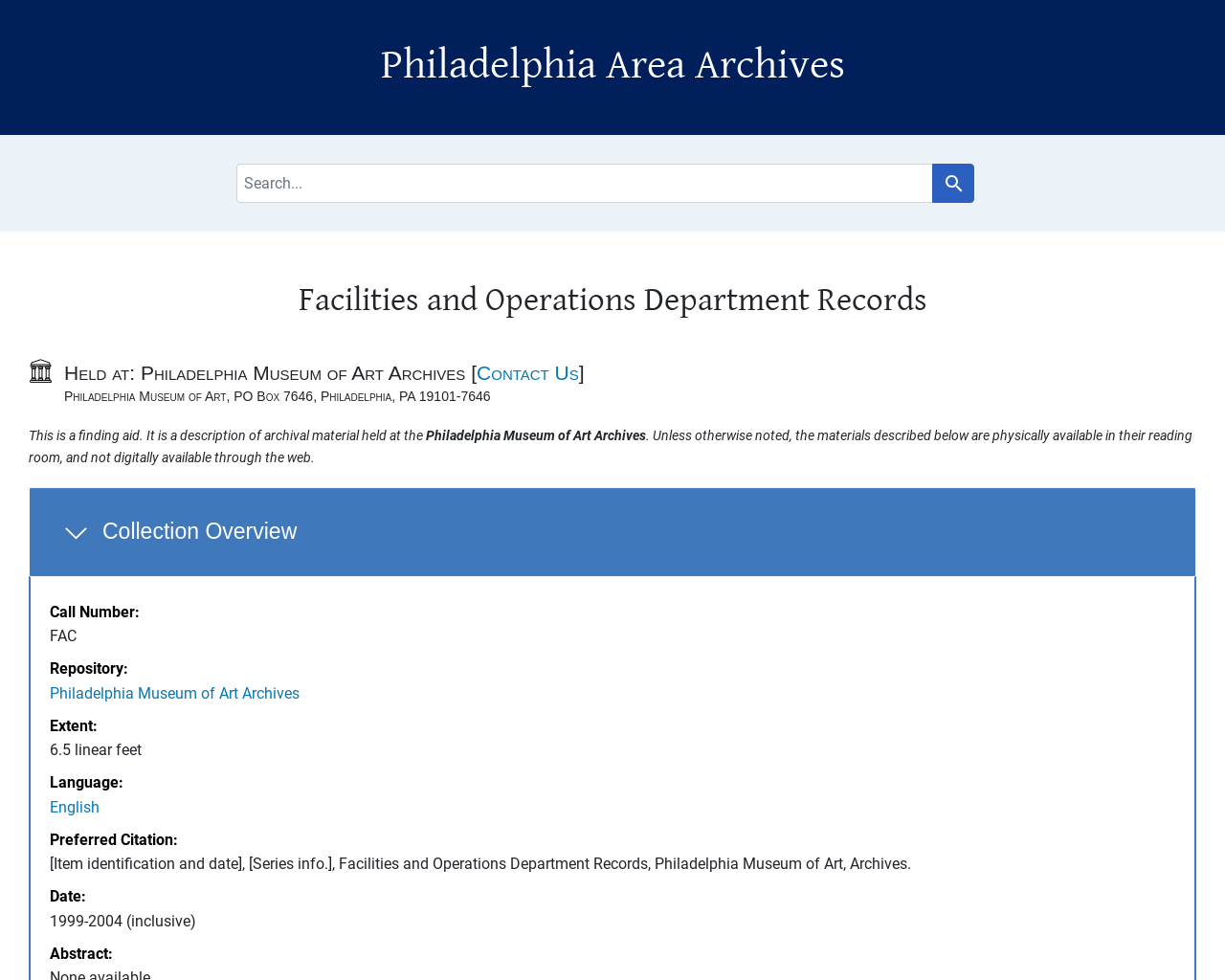Please determine and provide the text content of the webpage's heading.

Philadelphia Area Archives